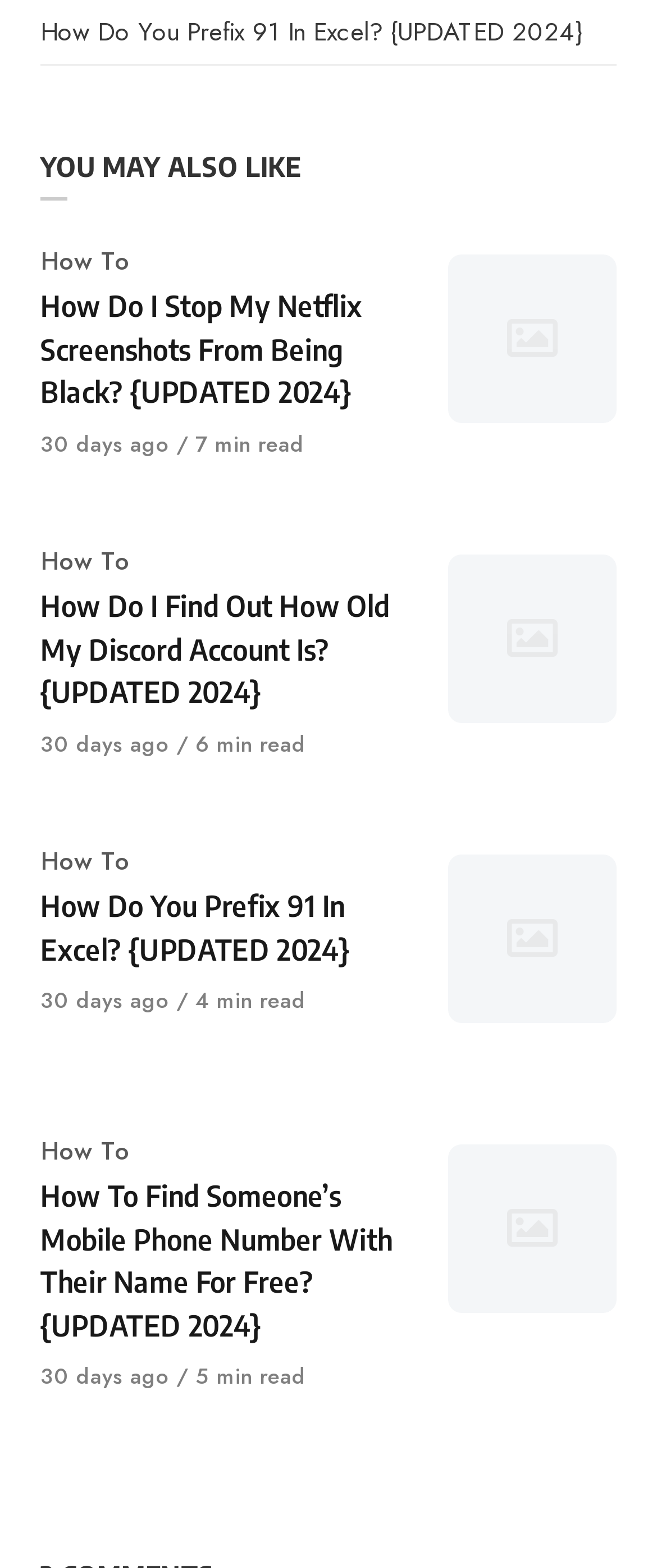Determine the bounding box coordinates of the region that needs to be clicked to achieve the task: "Click on 'How To Find Someone’s Mobile Phone Number With Their Name For Free? {UPDATED 2024}'".

[0.062, 0.75, 0.938, 0.859]